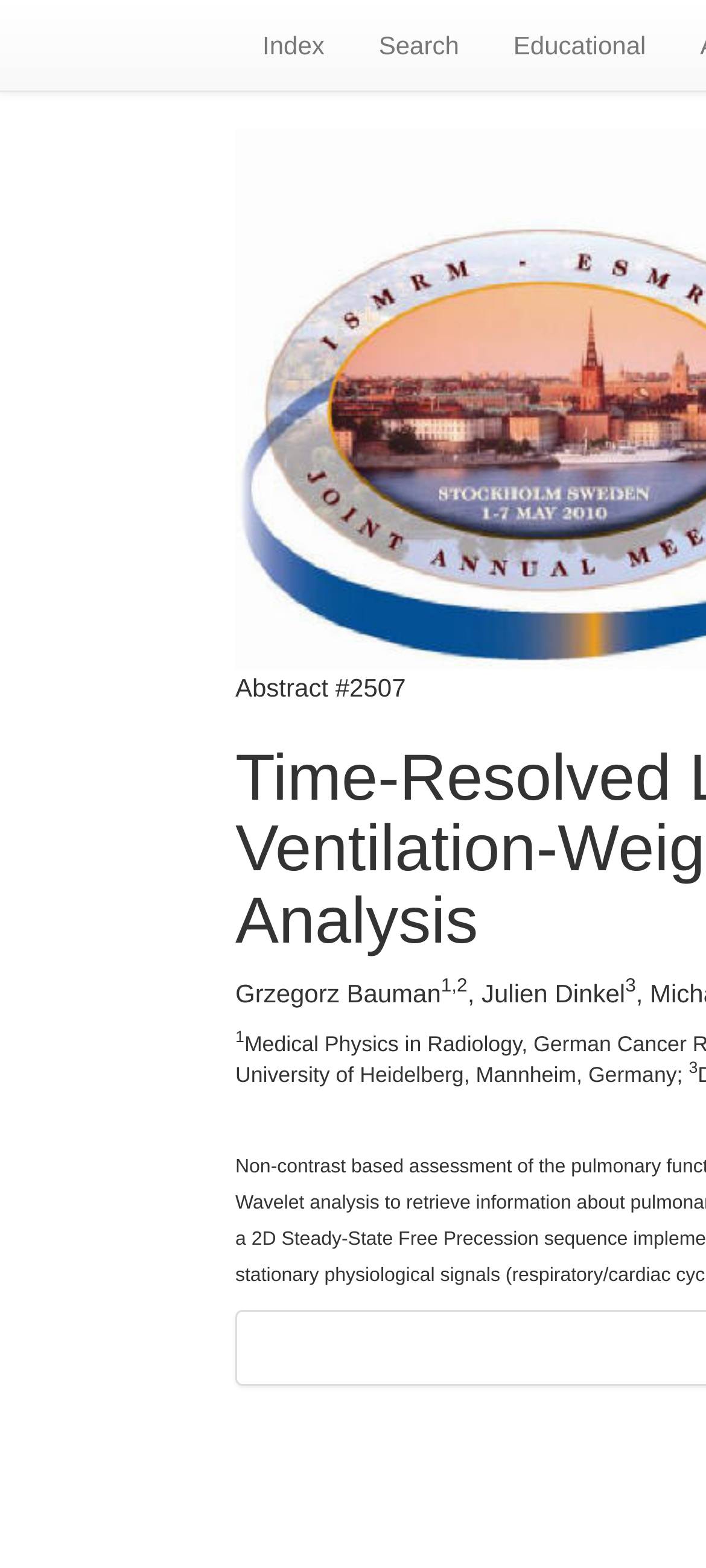What is the affiliation of Grzegorz Bauman?
Please respond to the question thoroughly and include all relevant details.

I looked at the superscript next to Grzegorz Bauman's name and found that his affiliation is listed as '1,2'.